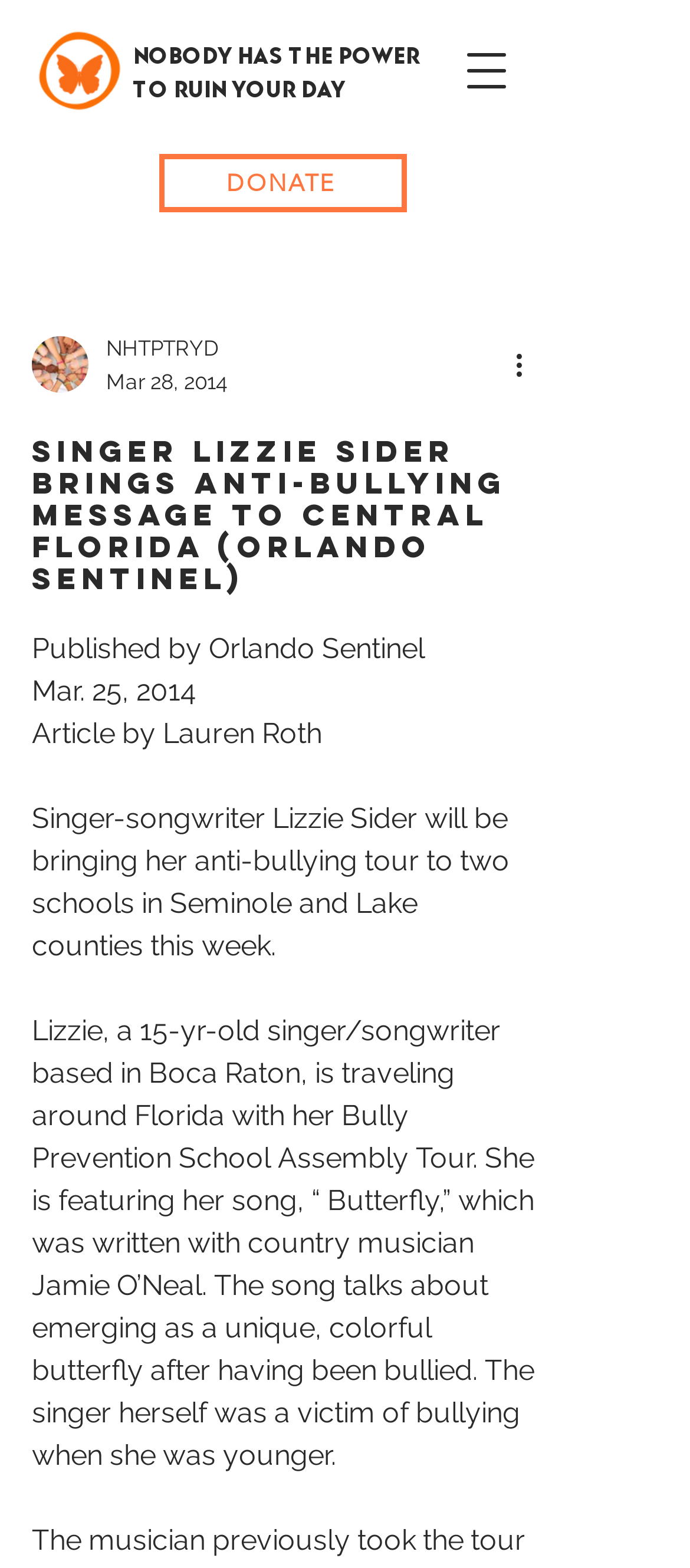What are the two counties where Lizzie Sider will be bringing her anti-bullying tour?
Answer briefly with a single word or phrase based on the image.

Seminole and Lake